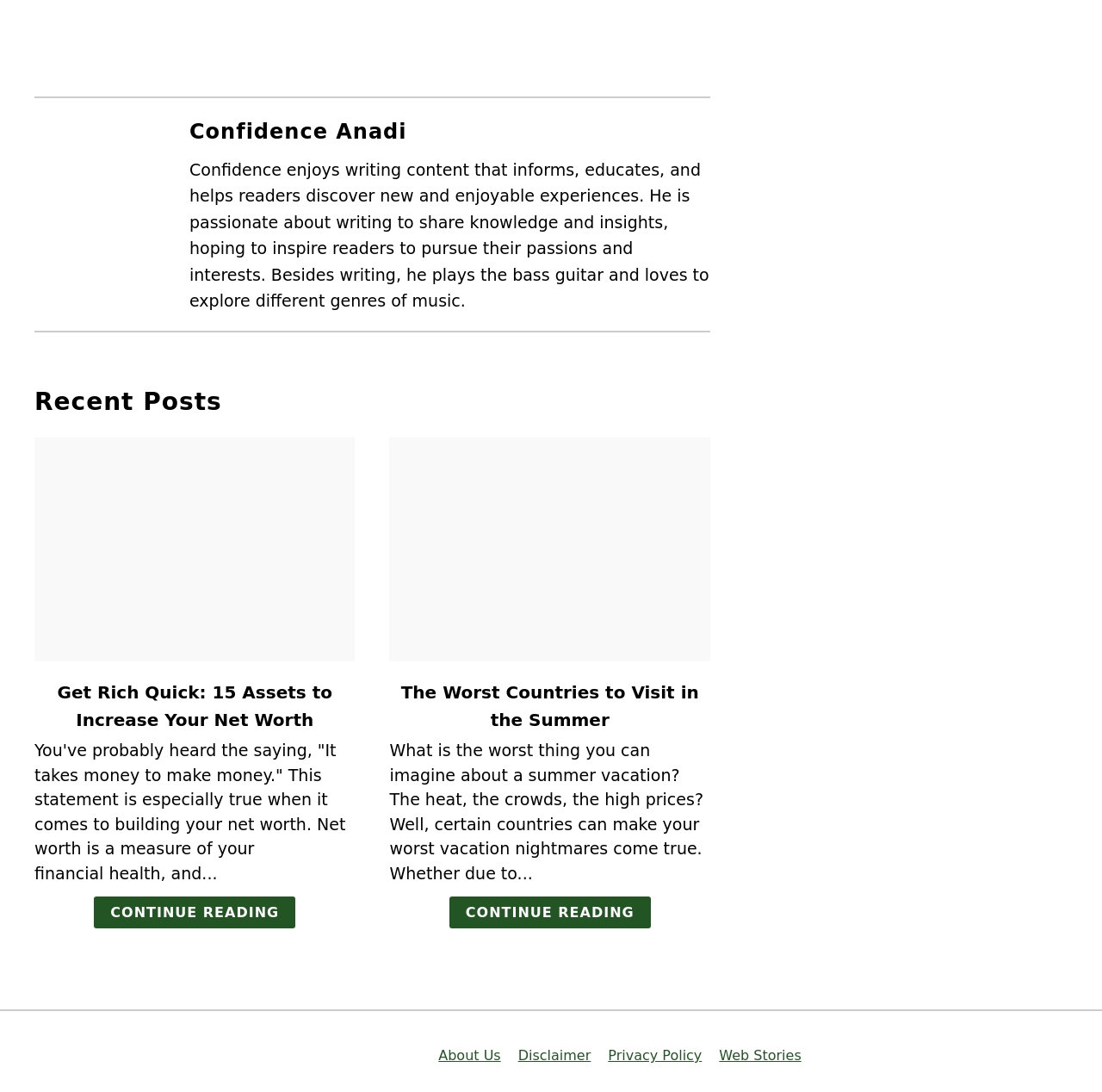Please determine the bounding box coordinates for the UI element described here. Use the format (top-left x, top-left y, bottom-right x, bottom-right y) with values bounded between 0 and 1: Privacy Policy

[0.552, 0.959, 0.637, 0.974]